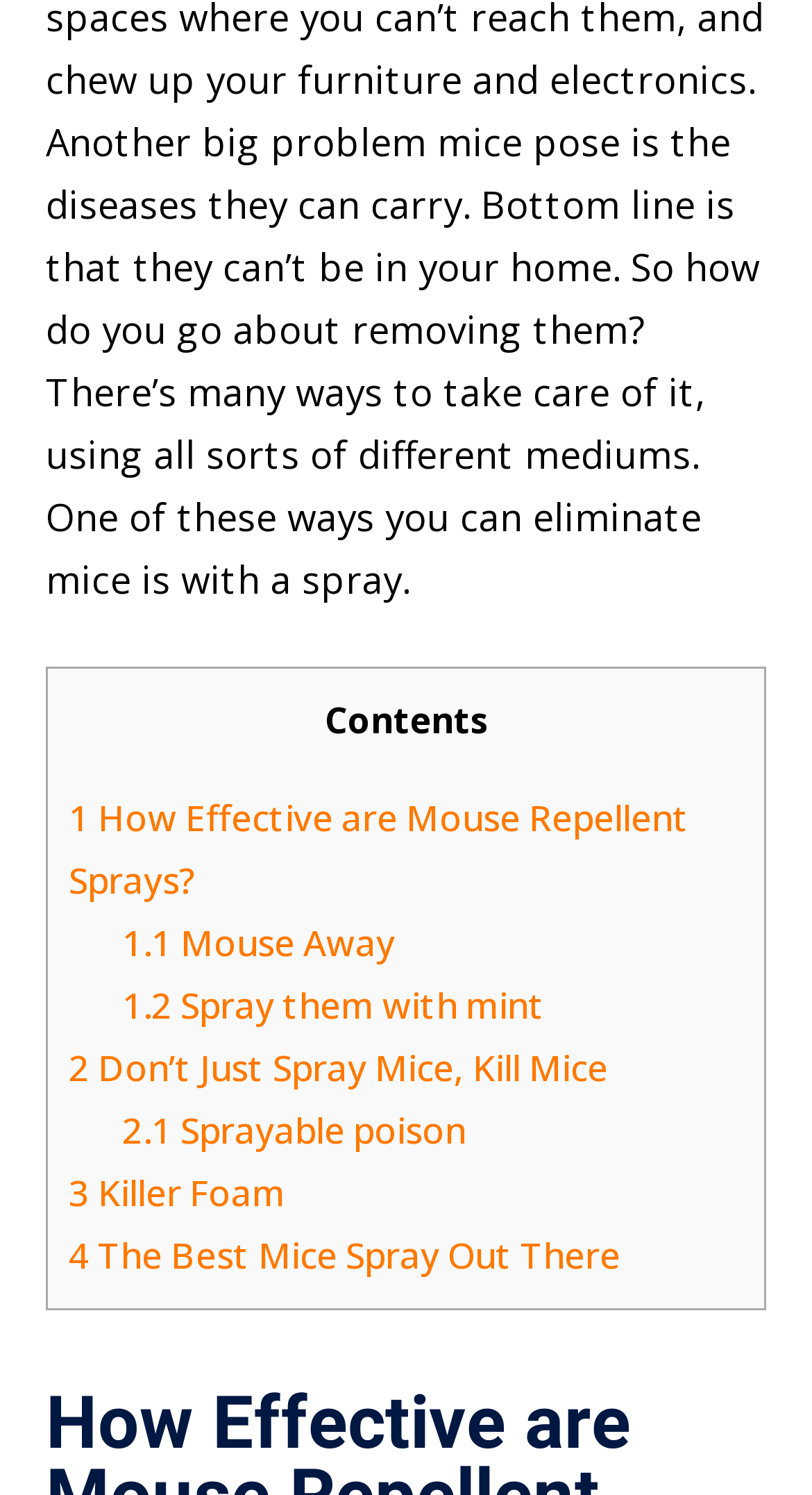Respond with a single word or phrase:
What is the first method of eliminating mice?

Mouse Repellent Sprays